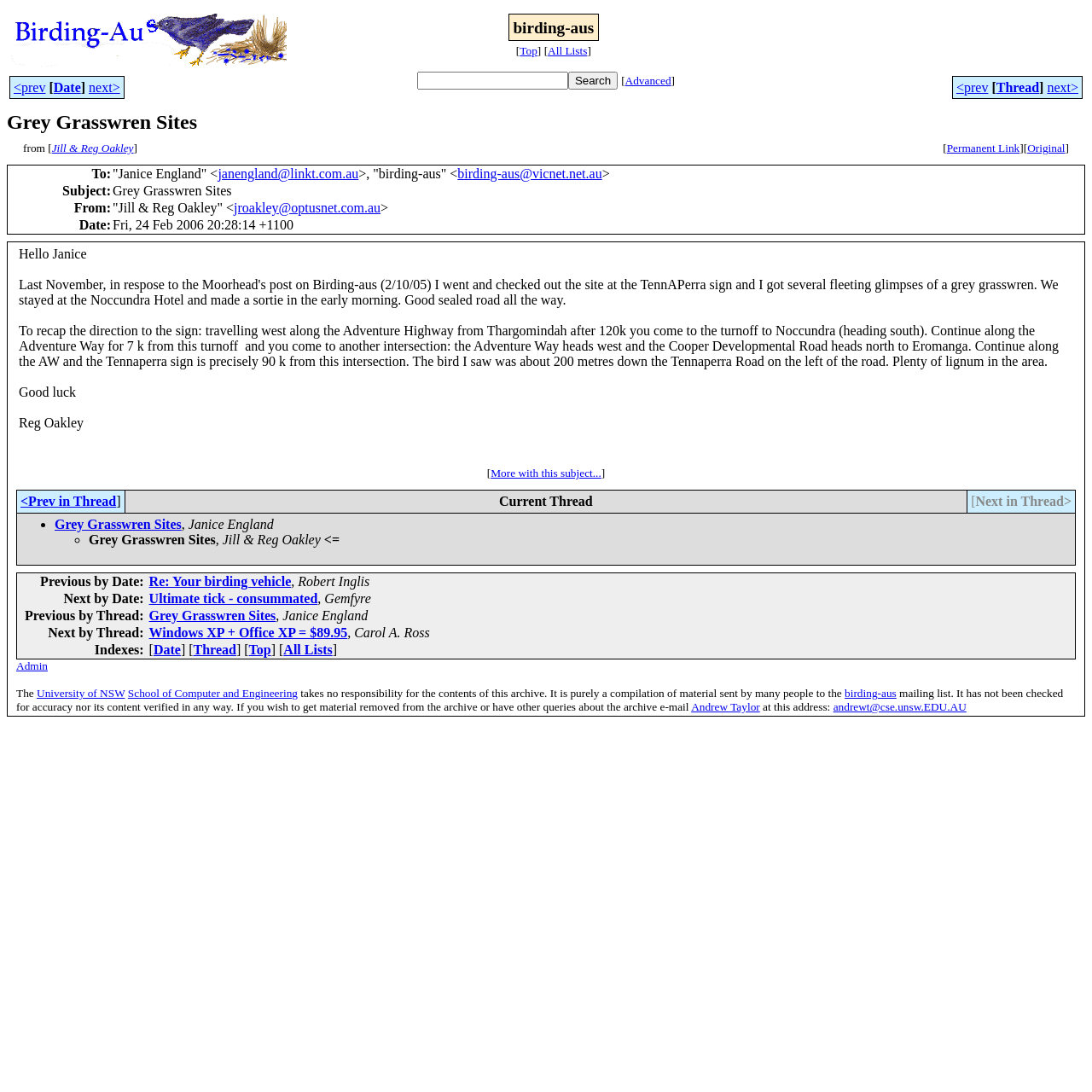Determine the bounding box coordinates for the area that should be clicked to carry out the following instruction: "Search for something".

[0.382, 0.066, 0.52, 0.082]